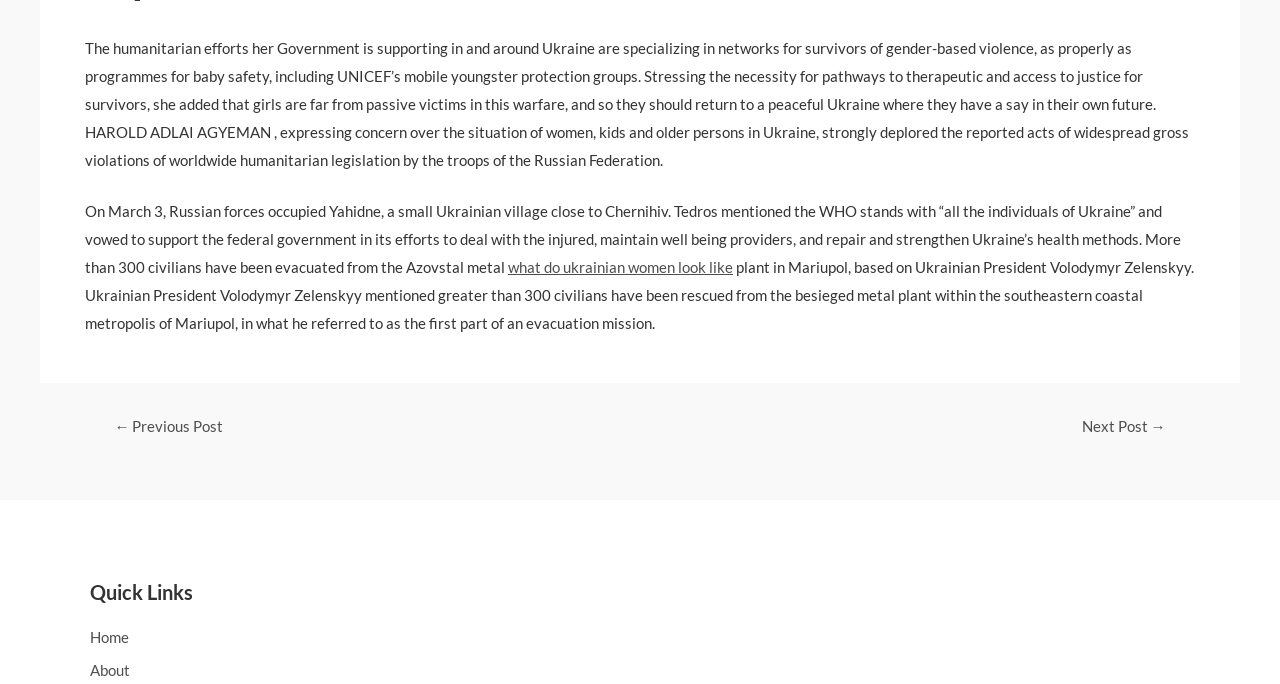Identify the bounding box coordinates for the UI element described as follows: Next Post →. Use the format (top-left x, top-left y, bottom-right x, bottom-right y) and ensure all values are floating point numbers between 0 and 1.

[0.827, 0.612, 0.928, 0.634]